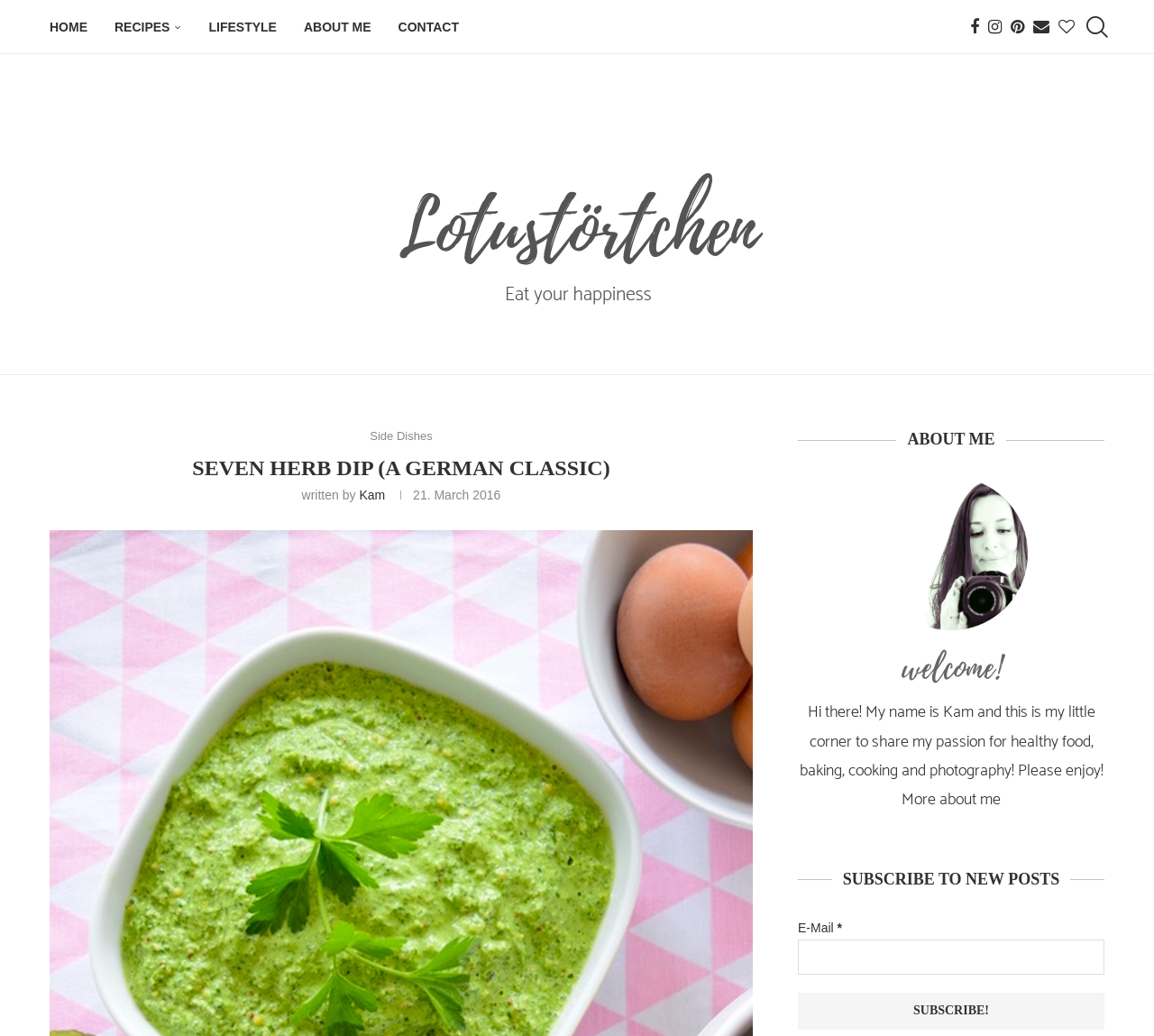Please specify the bounding box coordinates of the clickable region to carry out the following instruction: "subscribe to new posts". The coordinates should be four float numbers between 0 and 1, in the format [left, top, right, bottom].

[0.691, 0.907, 0.957, 0.941]